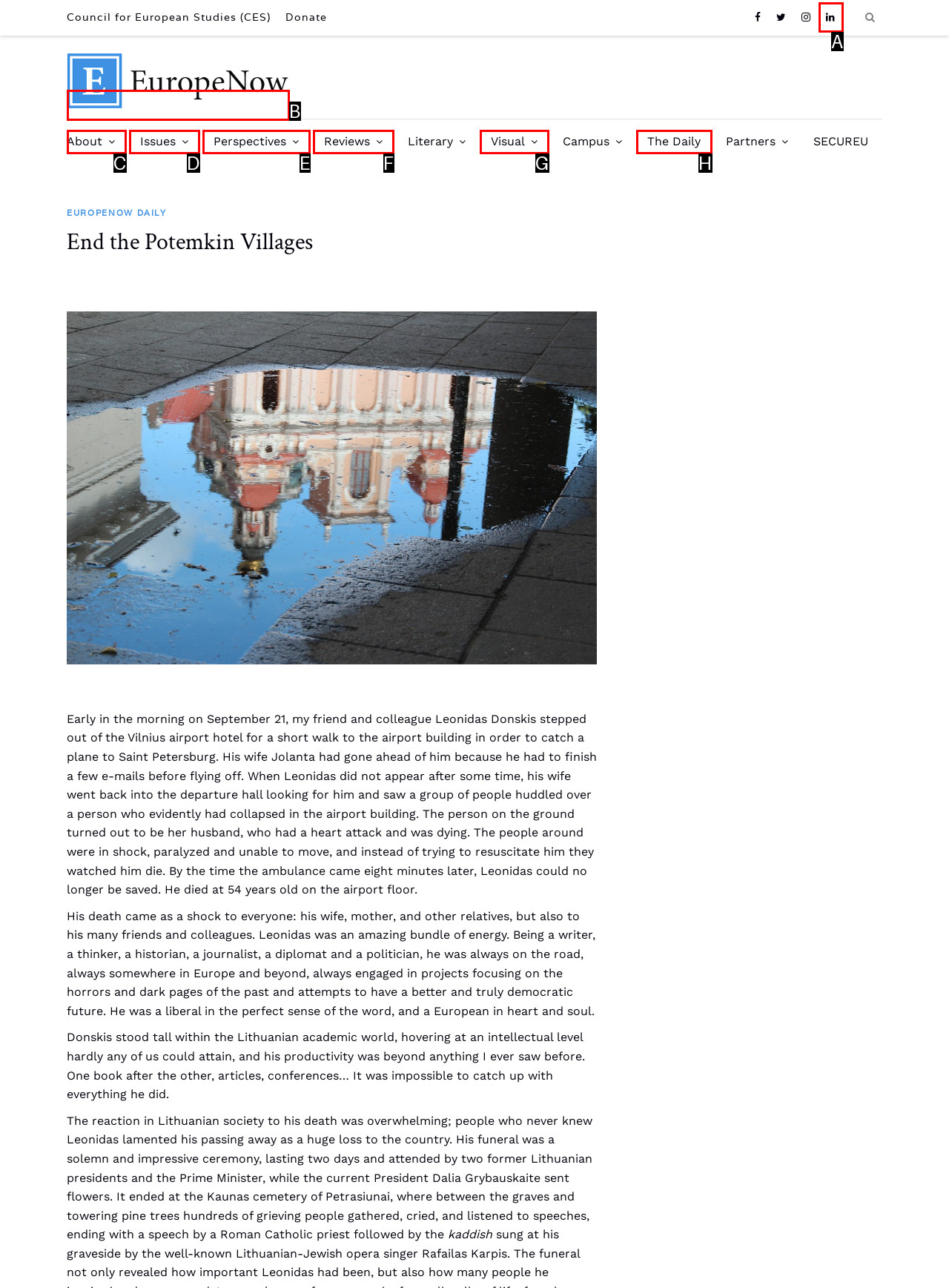From the options provided, determine which HTML element best fits the description: The Daily. Answer with the correct letter.

H